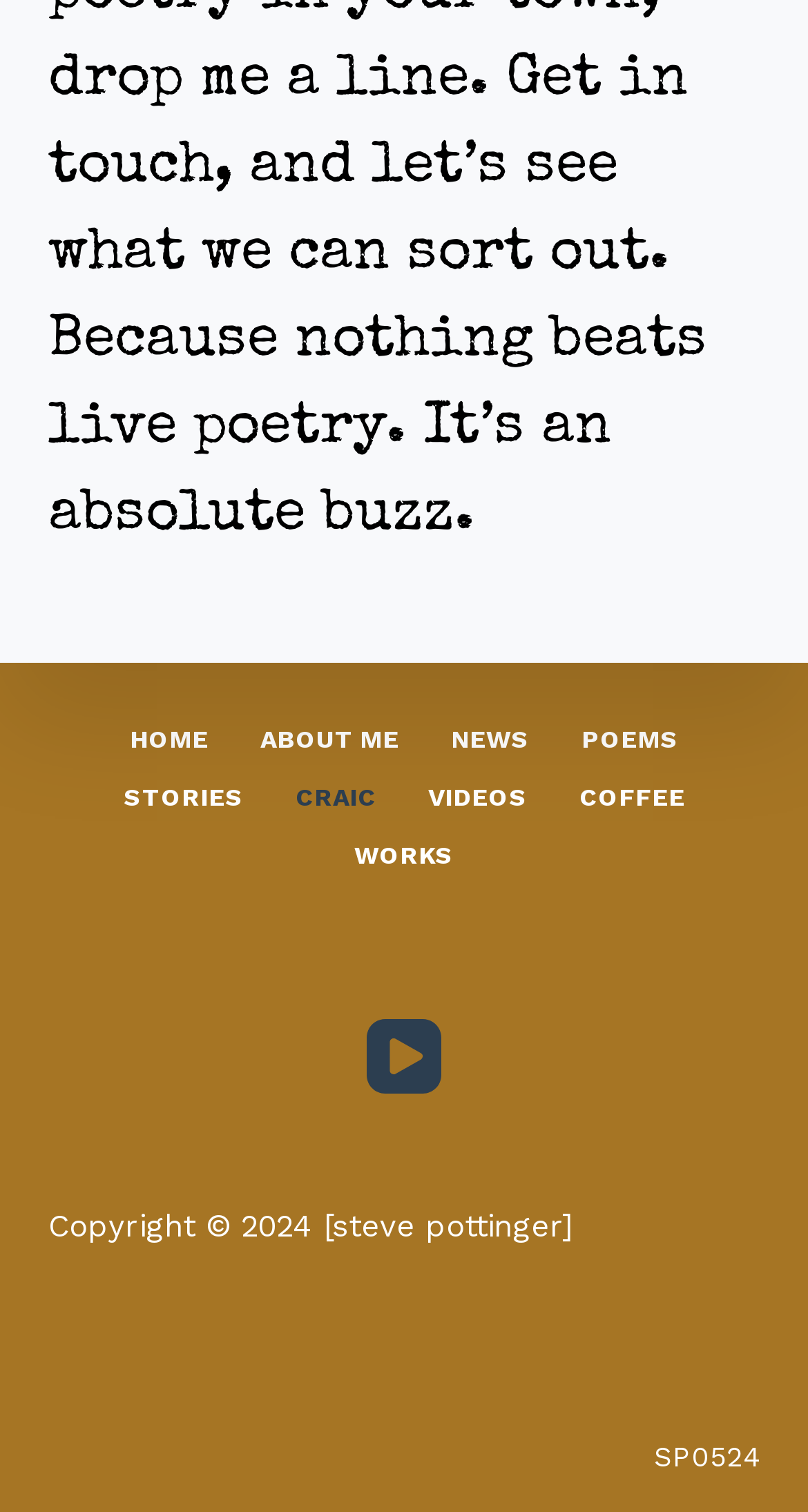Identify the bounding box coordinates for the region to click in order to carry out this instruction: "visit YouTube channel". Provide the coordinates using four float numbers between 0 and 1, formatted as [left, top, right, bottom].

[0.454, 0.674, 0.546, 0.723]